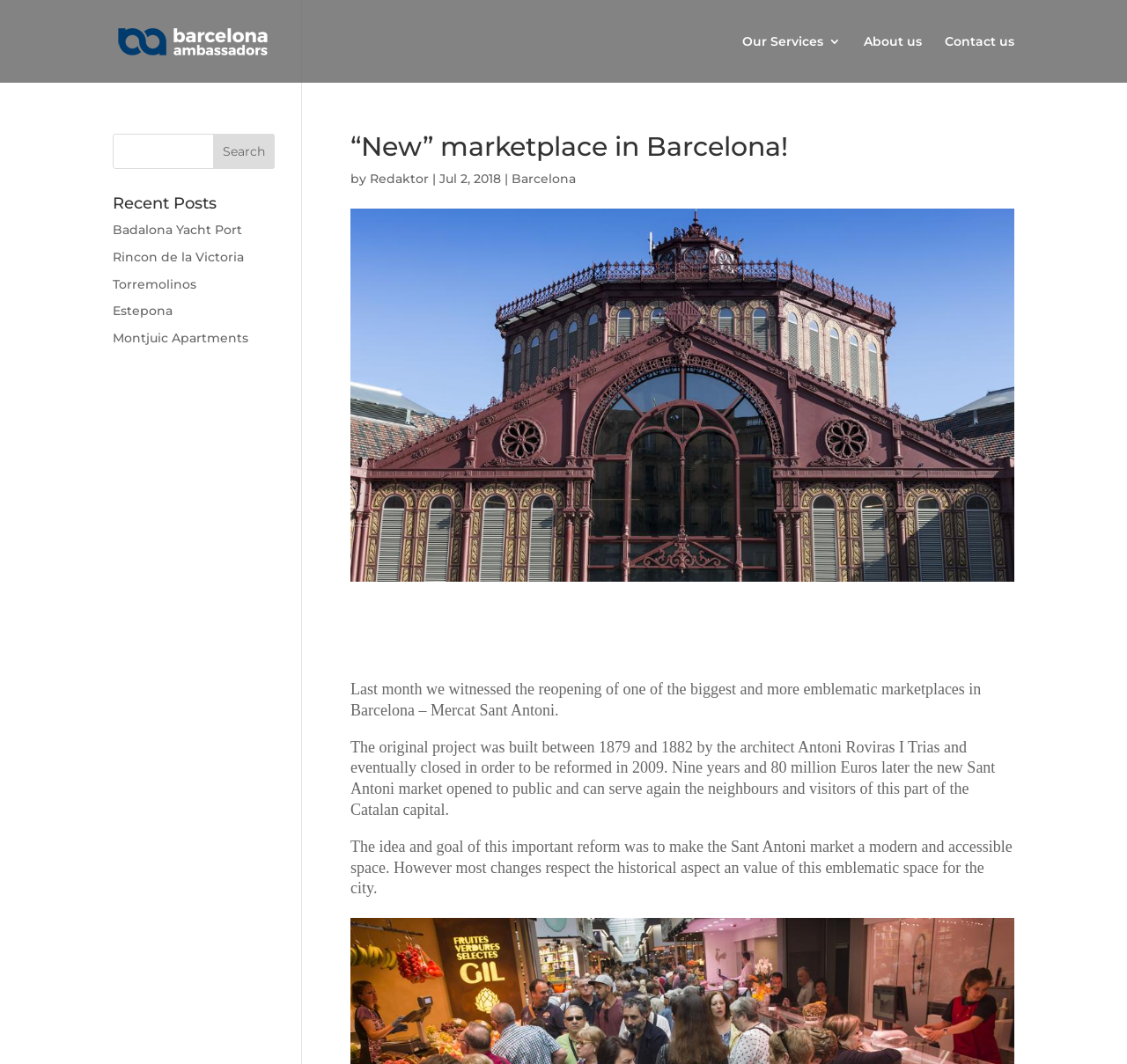Locate the bounding box coordinates of the clickable region necessary to complete the following instruction: "See all recent posts". Provide the coordinates in the format of four float numbers between 0 and 1, i.e., [left, top, right, bottom].

None